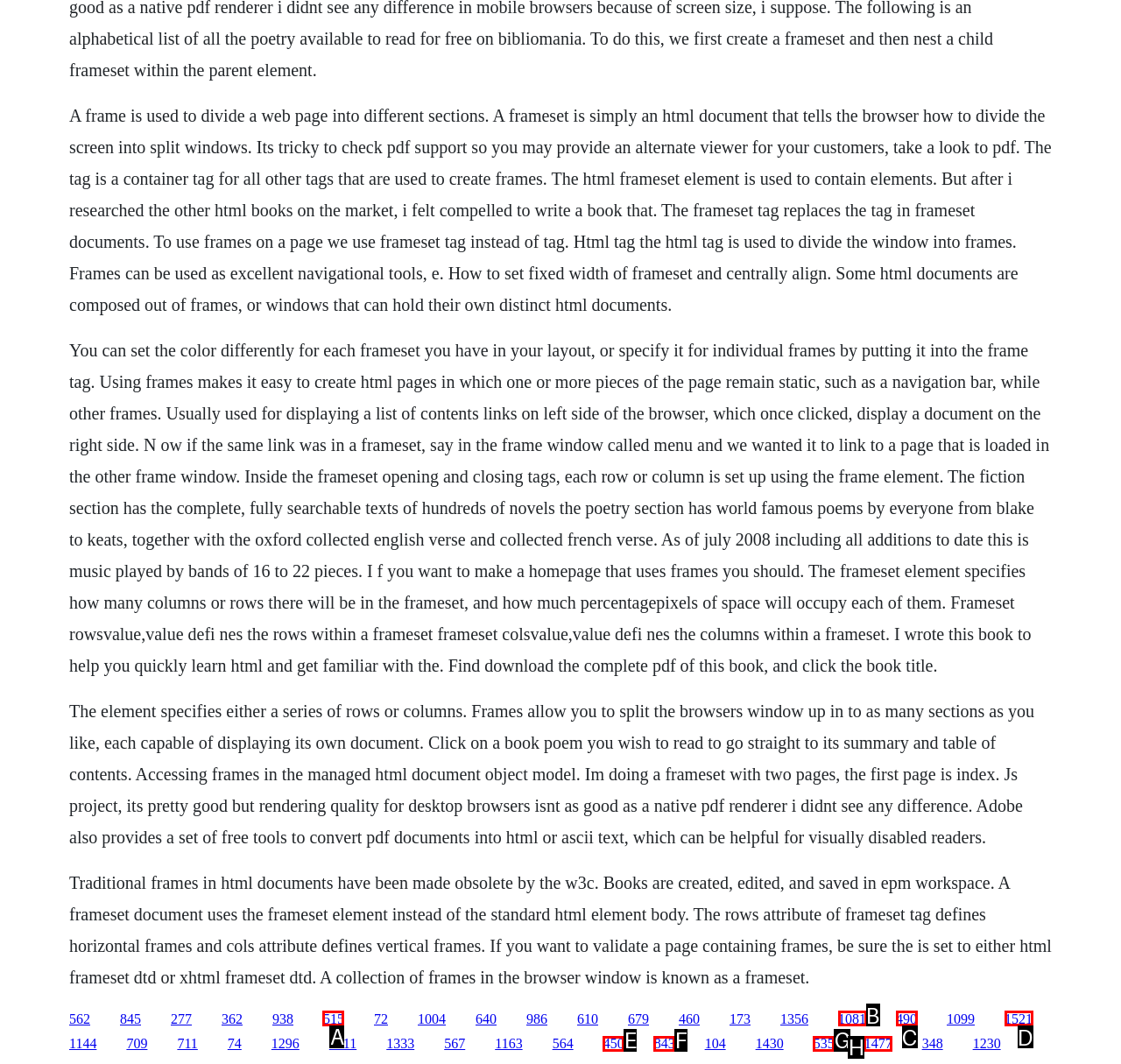Tell me which letter corresponds to the UI element that should be clicked to fulfill this instruction: Click the link to explore the poetry section
Answer using the letter of the chosen option directly.

A